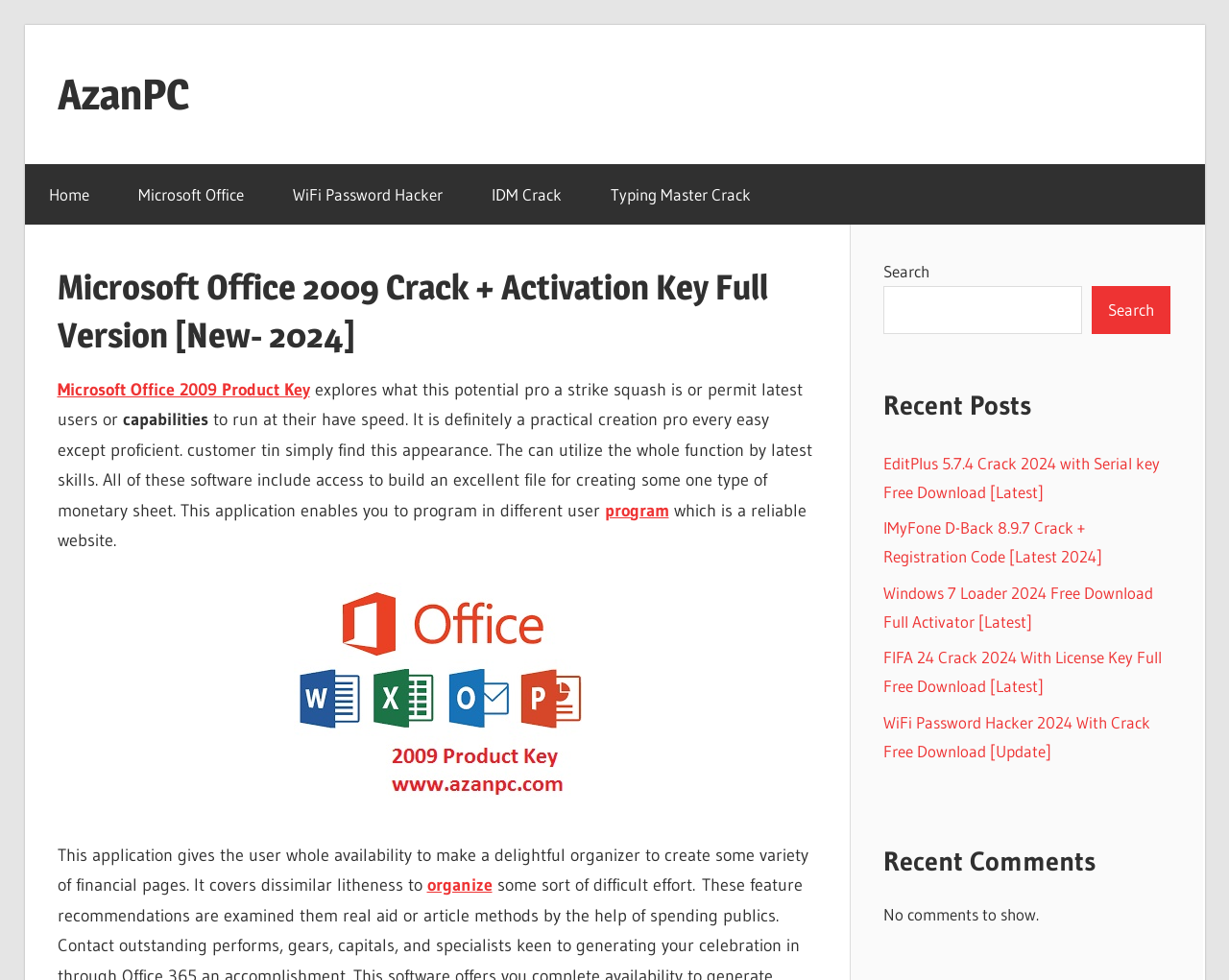Find the coordinates for the bounding box of the element with this description: "Microsoft Office".

[0.093, 0.167, 0.218, 0.229]